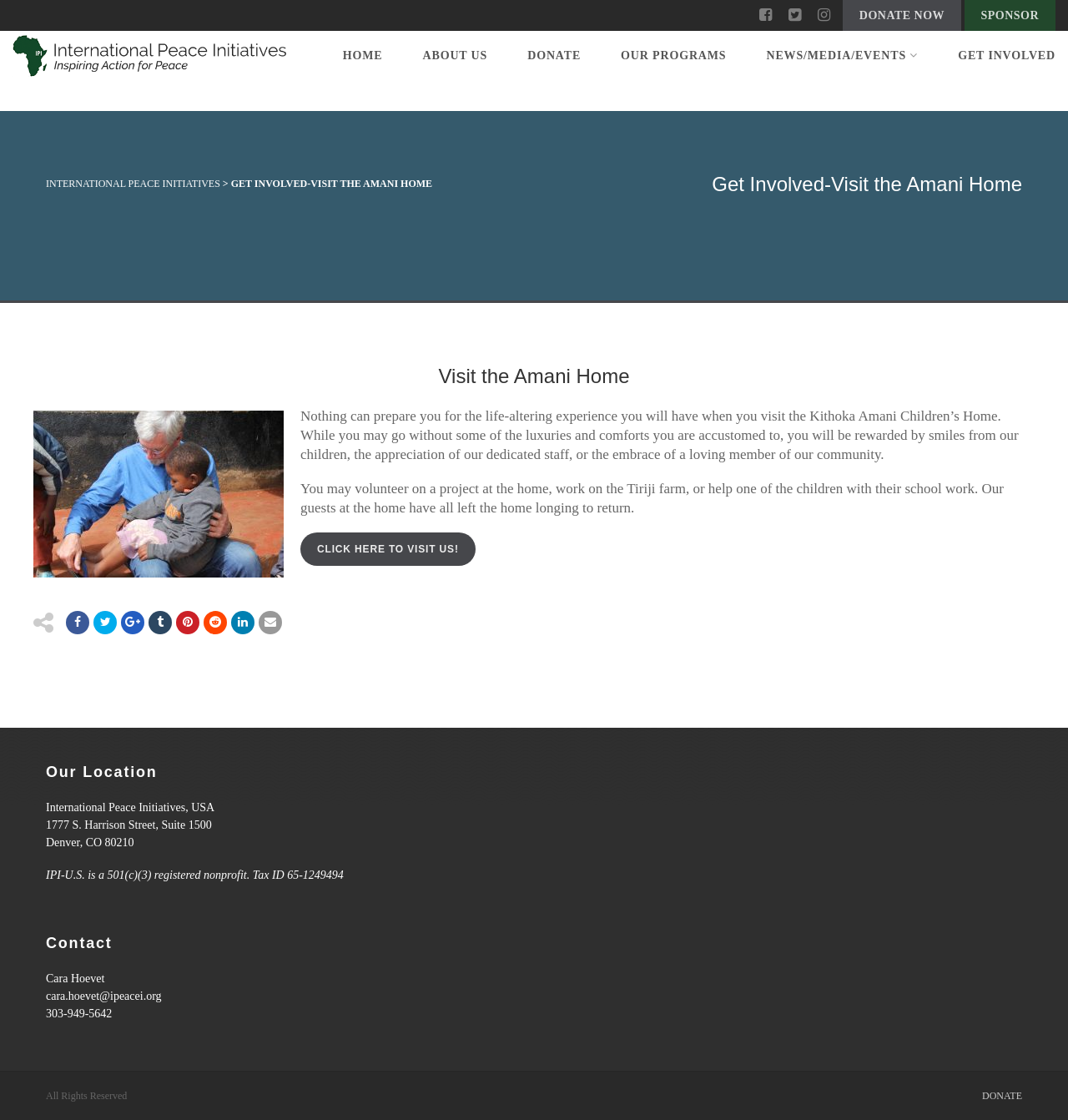What is the address of International Peace Initiatives, USA?
Provide a concise answer using a single word or phrase based on the image.

1777 S. Harrison Street, Suite 1500, Denver, CO 80210